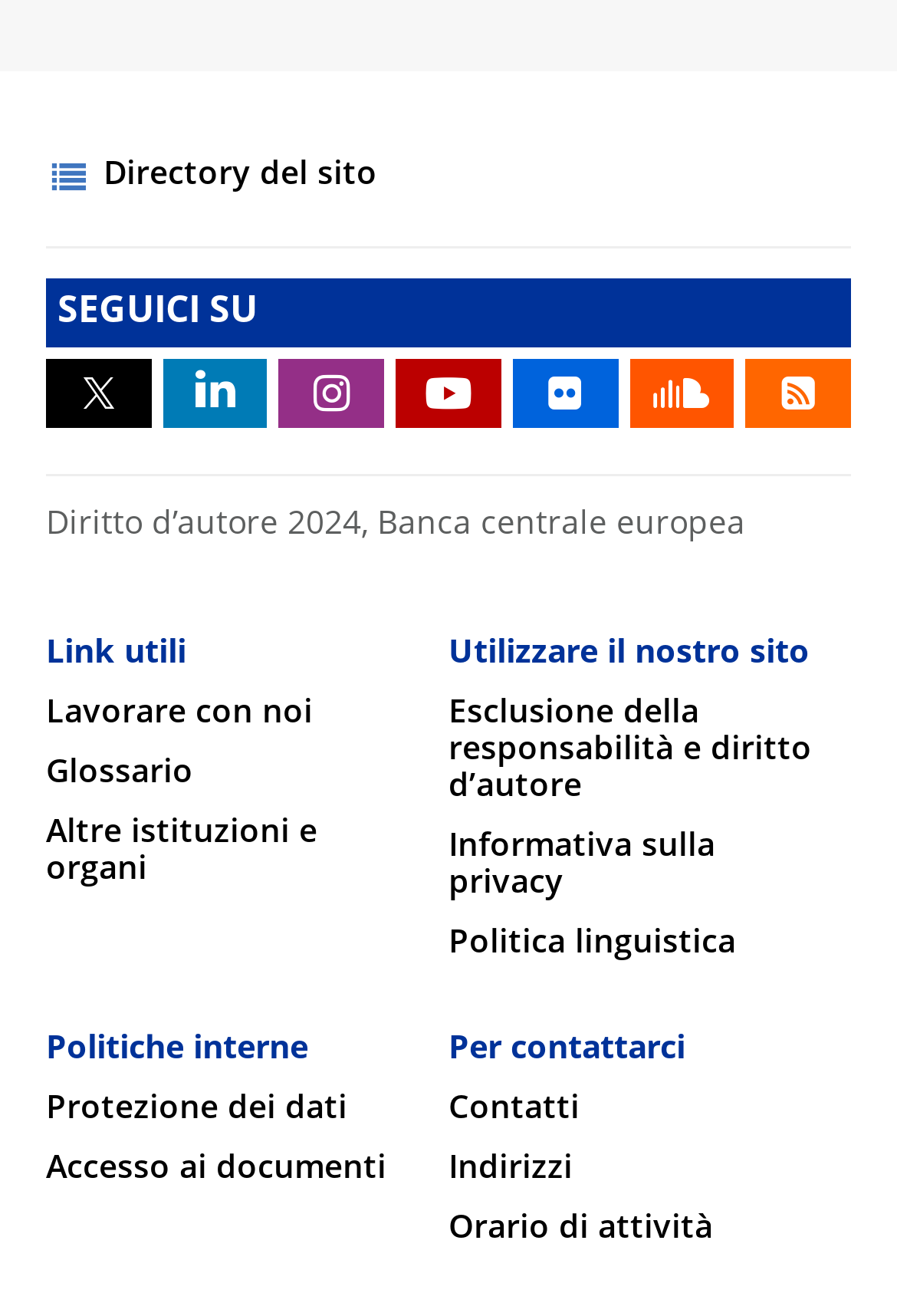Locate the bounding box for the described UI element: "Accesso ai documenti". Ensure the coordinates are four float numbers between 0 and 1, formatted as [left, top, right, bottom].

[0.051, 0.875, 0.431, 0.9]